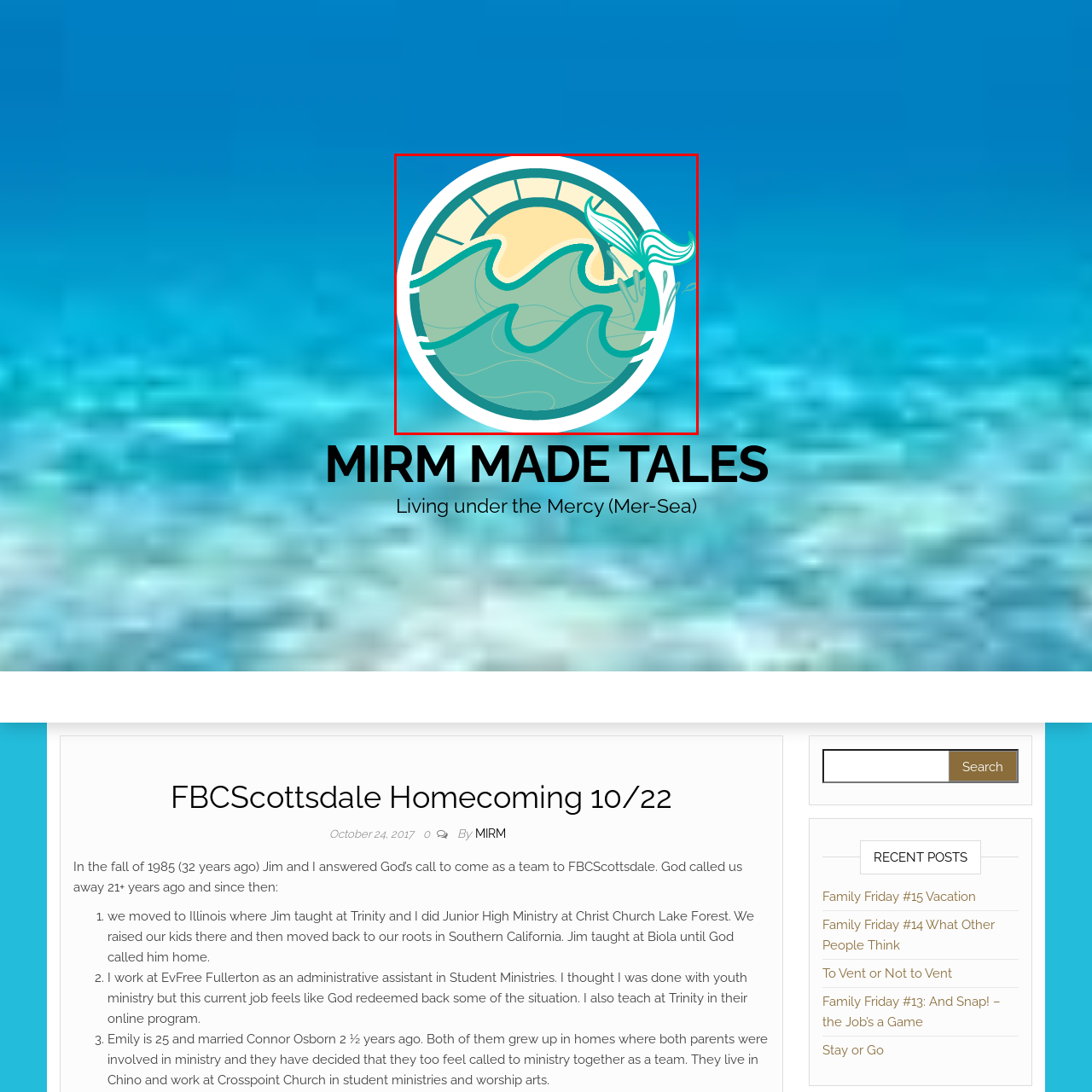Look at the area within the red bounding box, provide a one-word or phrase response to the following question: What is the theme of 'Mirm Made Tales'?

Storytelling and oceanic landscapes